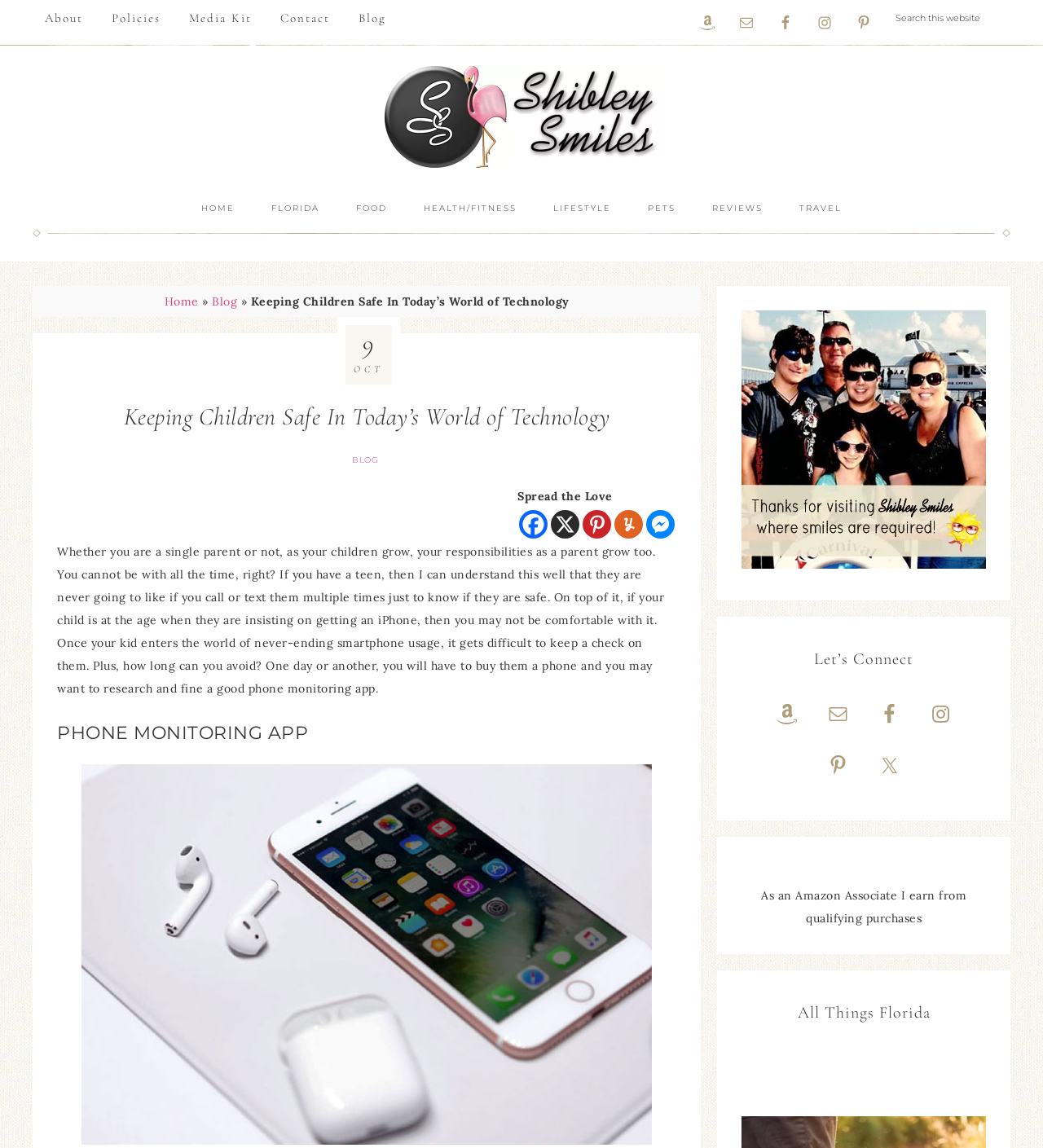What is the category of the 'HEALTH/FITNESS' link?
Please answer the question as detailed as possible.

I found the answer by looking at the navigation links at the top of the page, where 'HEALTH/FITNESS' is listed as a link under the 'Secondary' navigation category.